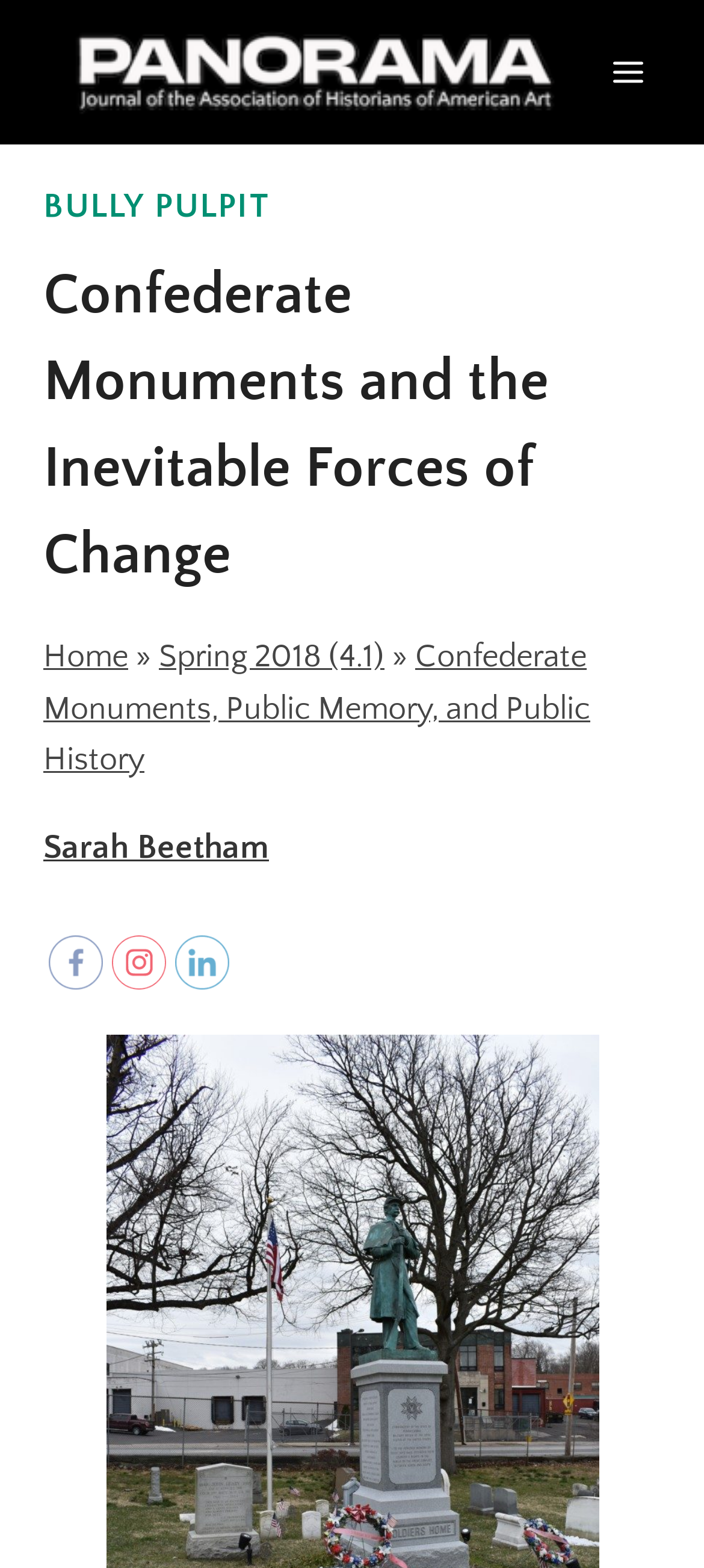What is the name of the author of the article?
Please craft a detailed and exhaustive response to the question.

The name of the author of the article is located in the navigation menu, where it is listed as a link element that describes the author's name.